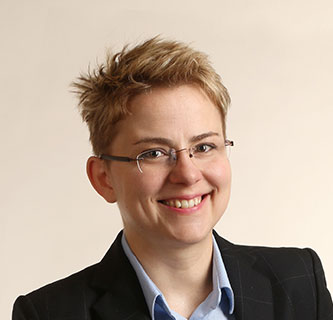What is the focus of Kasia's strategies?
Please answer using one word or phrase, based on the screenshot.

result-oriented